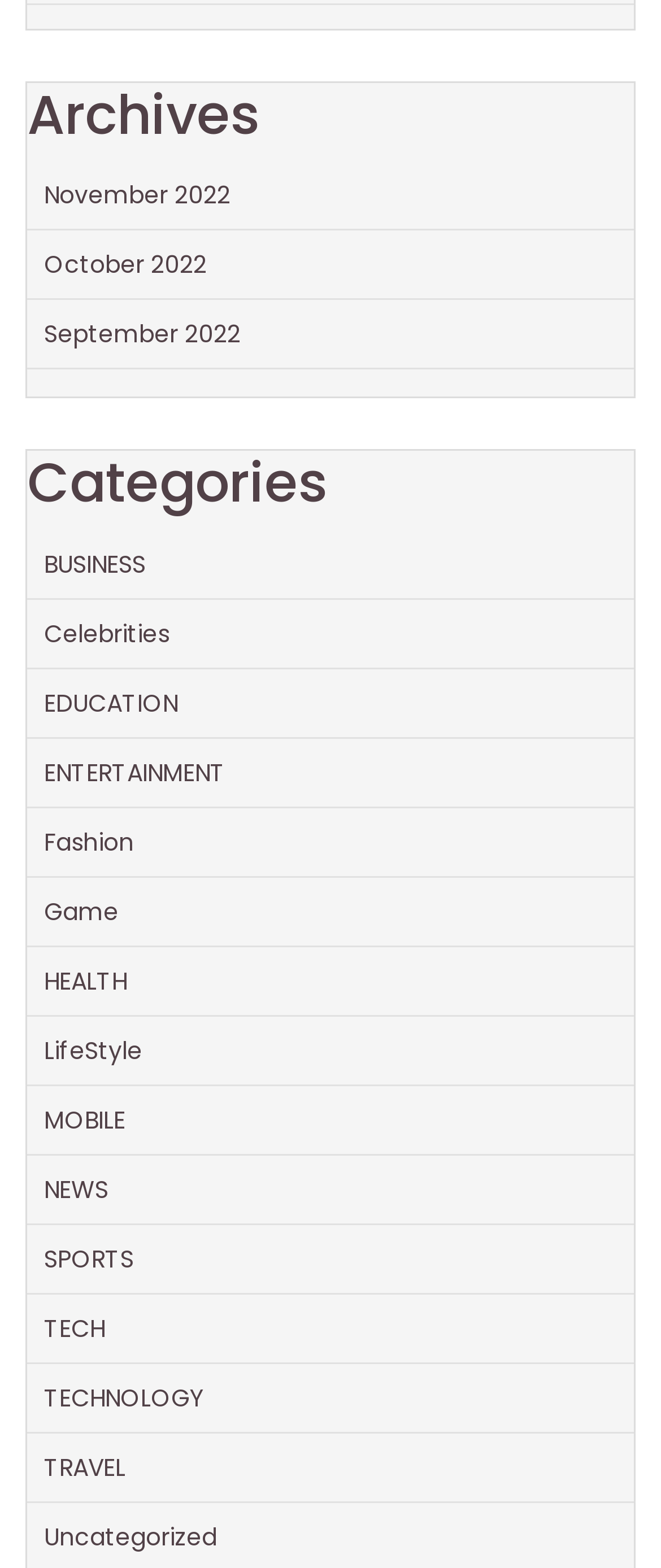Locate the UI element described by NEWS and provide its bounding box coordinates. Use the format (top-left x, top-left y, bottom-right x, bottom-right y) with all values as floating point numbers between 0 and 1.

[0.067, 0.747, 0.164, 0.769]